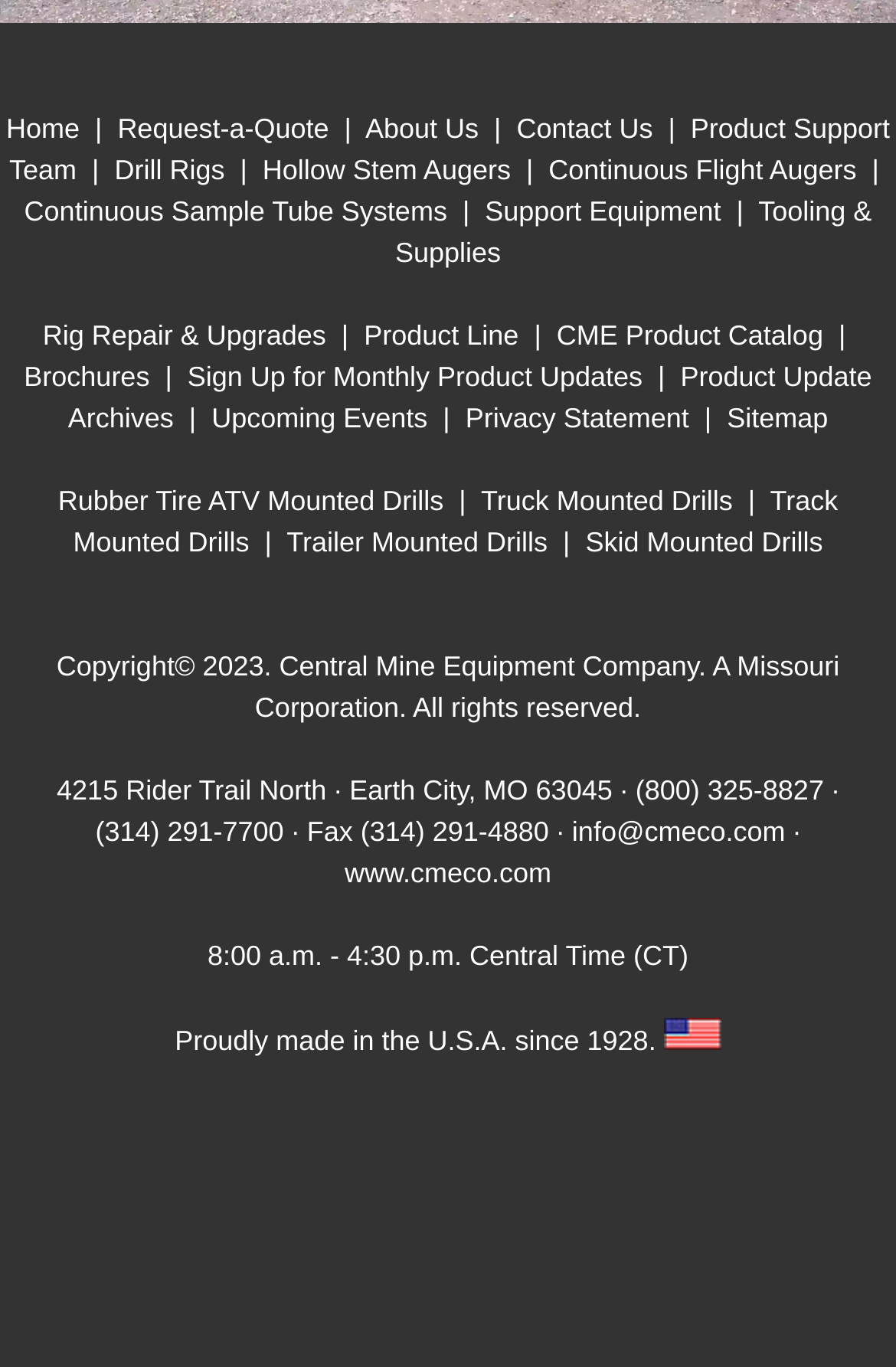Please locate the bounding box coordinates of the element that should be clicked to complete the given instruction: "Learn about Drill Rigs".

[0.128, 0.112, 0.251, 0.136]